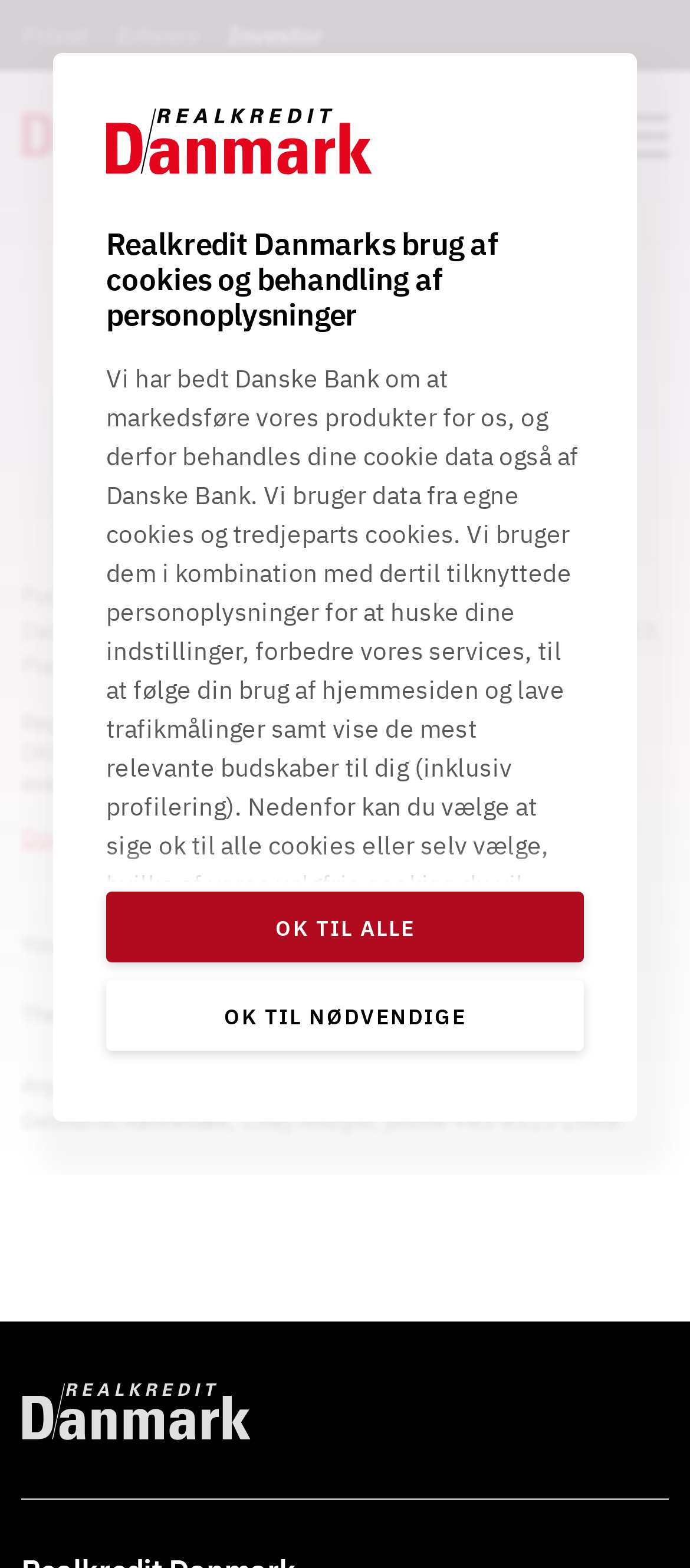Please determine the bounding box coordinates of the clickable area required to carry out the following instruction: "Click on the 'Privat' link". The coordinates must be four float numbers between 0 and 1, represented as [left, top, right, bottom].

[0.031, 0.002, 0.149, 0.043]